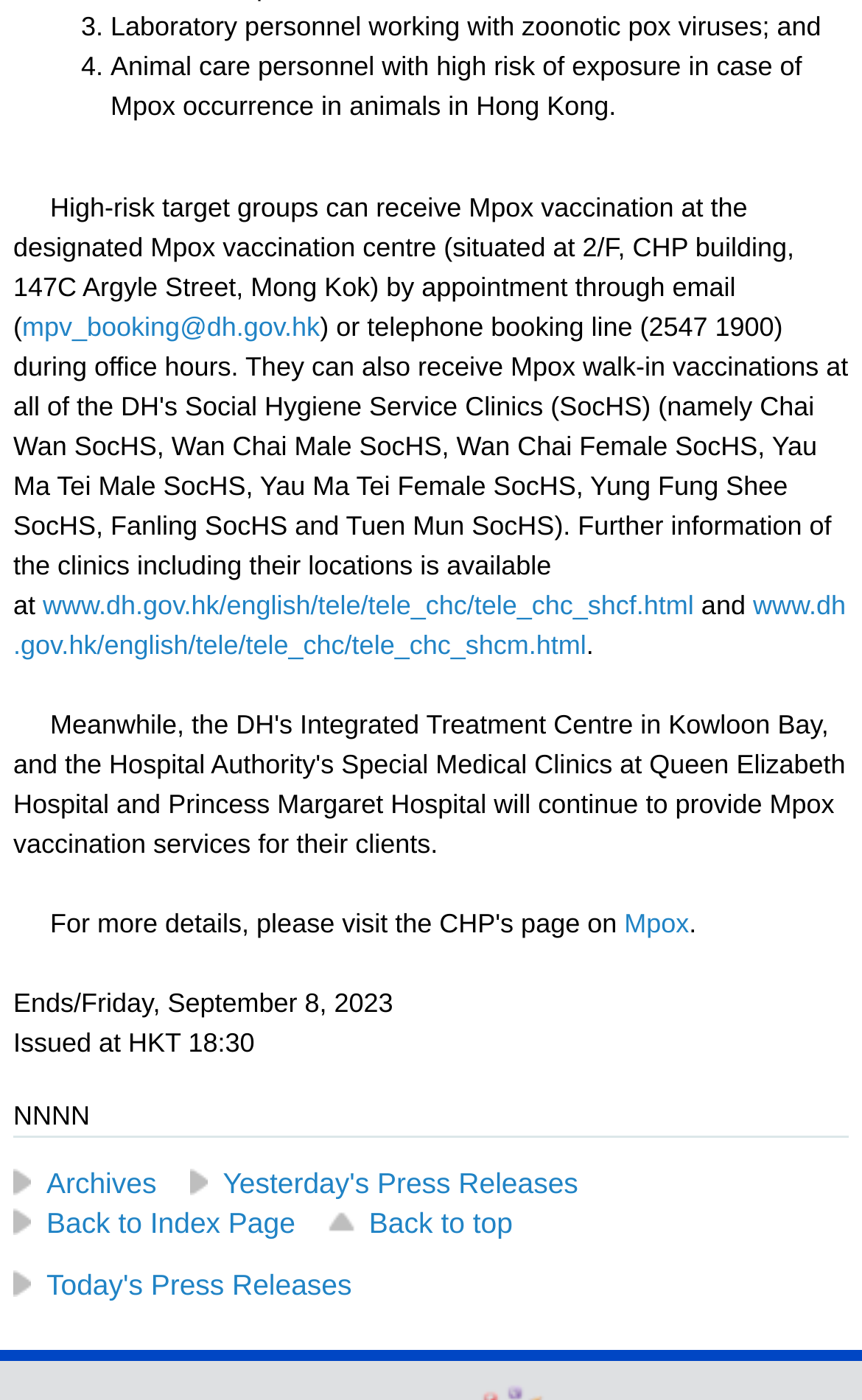Locate the bounding box coordinates of the element's region that should be clicked to carry out the following instruction: "Go back to Index Page". The coordinates need to be four float numbers between 0 and 1, i.e., [left, top, right, bottom].

[0.015, 0.861, 0.343, 0.885]